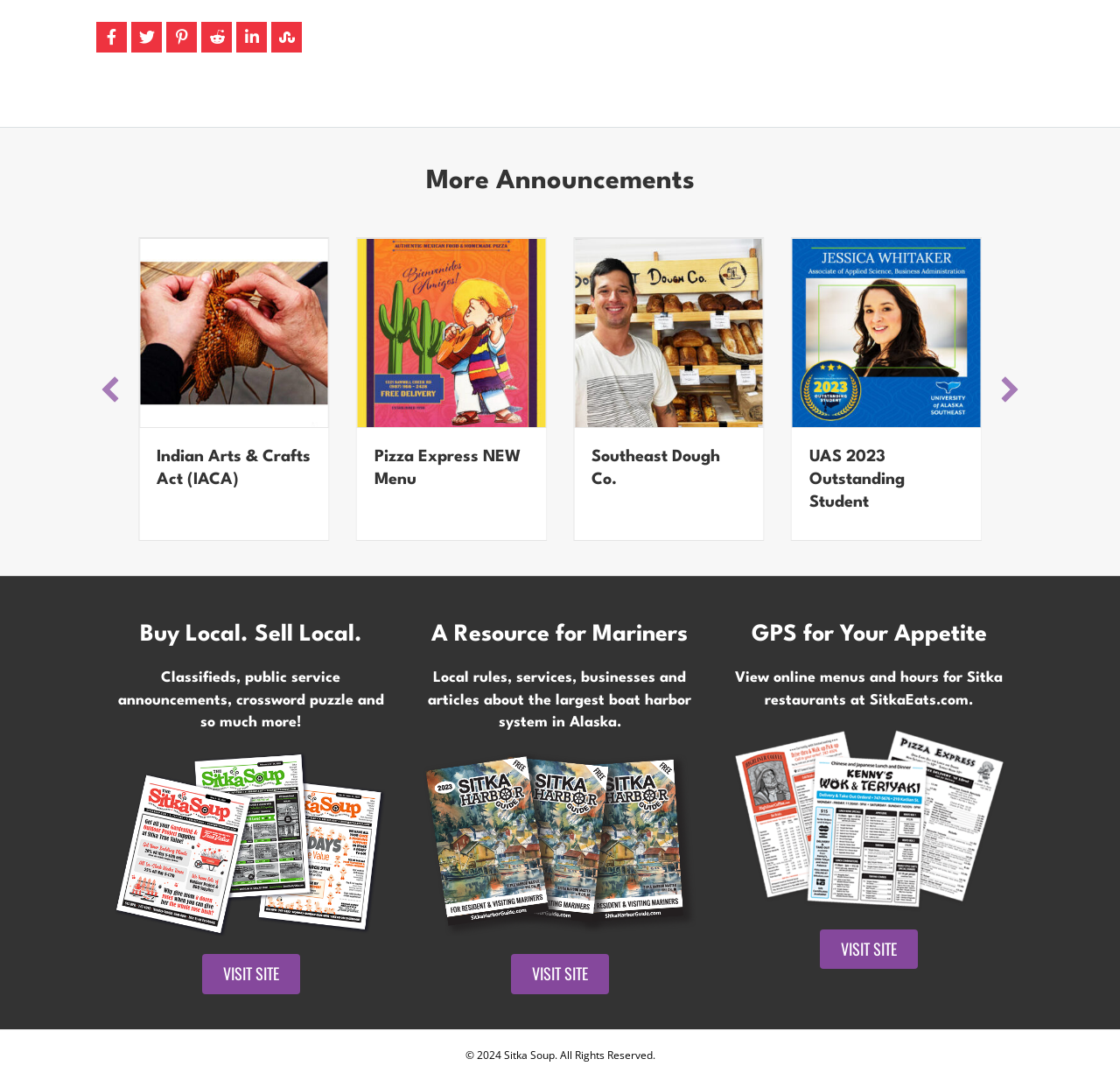How many sections are there on this webpage?
Please respond to the question thoroughly and include all relevant details.

I identified three distinct sections on the webpage based on the headings and content. The first section is 'More Announcements', the second section is 'Buy Local. Sell Local.', and the third section is 'A Resource for Mariners' and 'GPS for Your Appetite'.